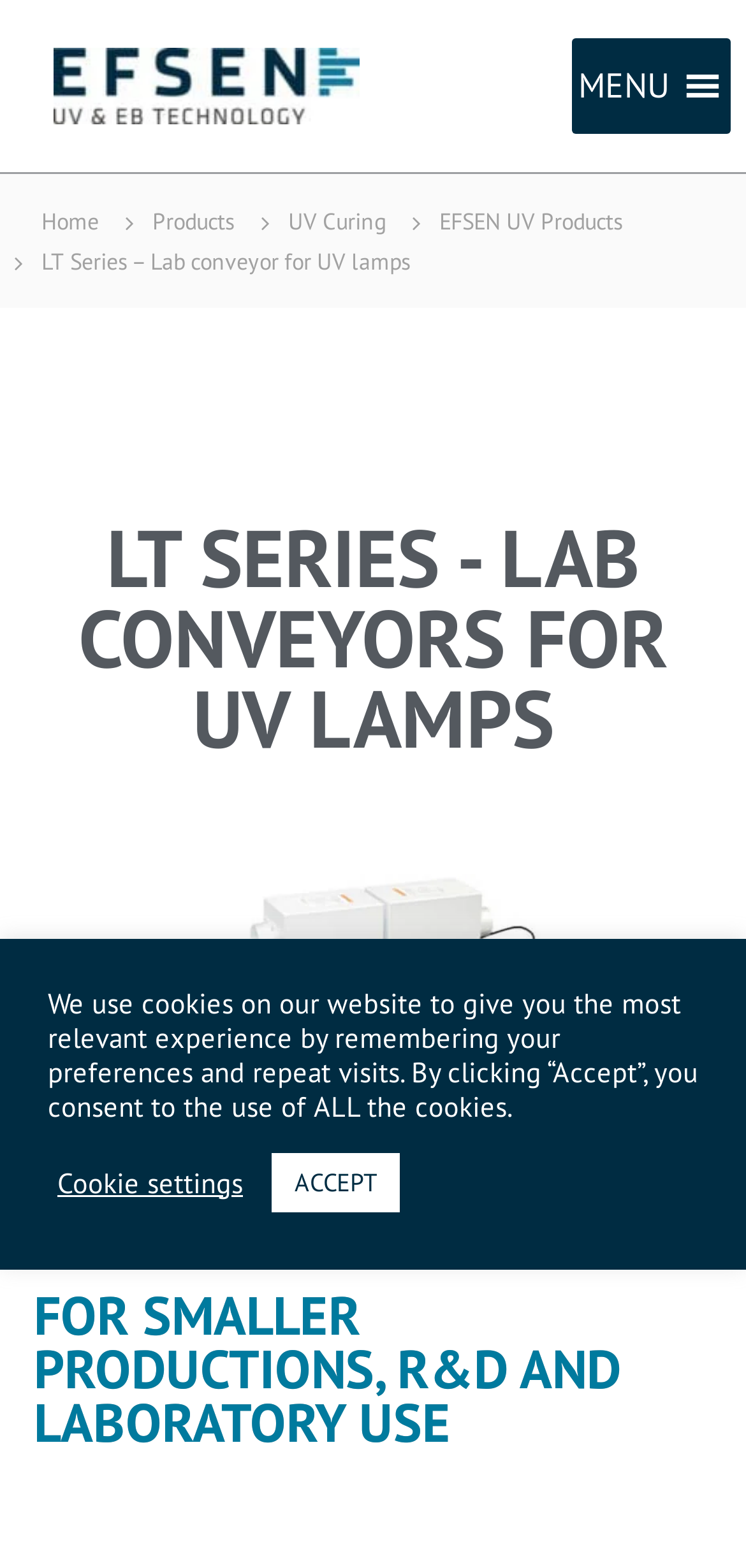Identify the bounding box coordinates of the section to be clicked to complete the task described by the following instruction: "Go to another topic list or category". The coordinates should be four float numbers between 0 and 1, formatted as [left, top, right, bottom].

None